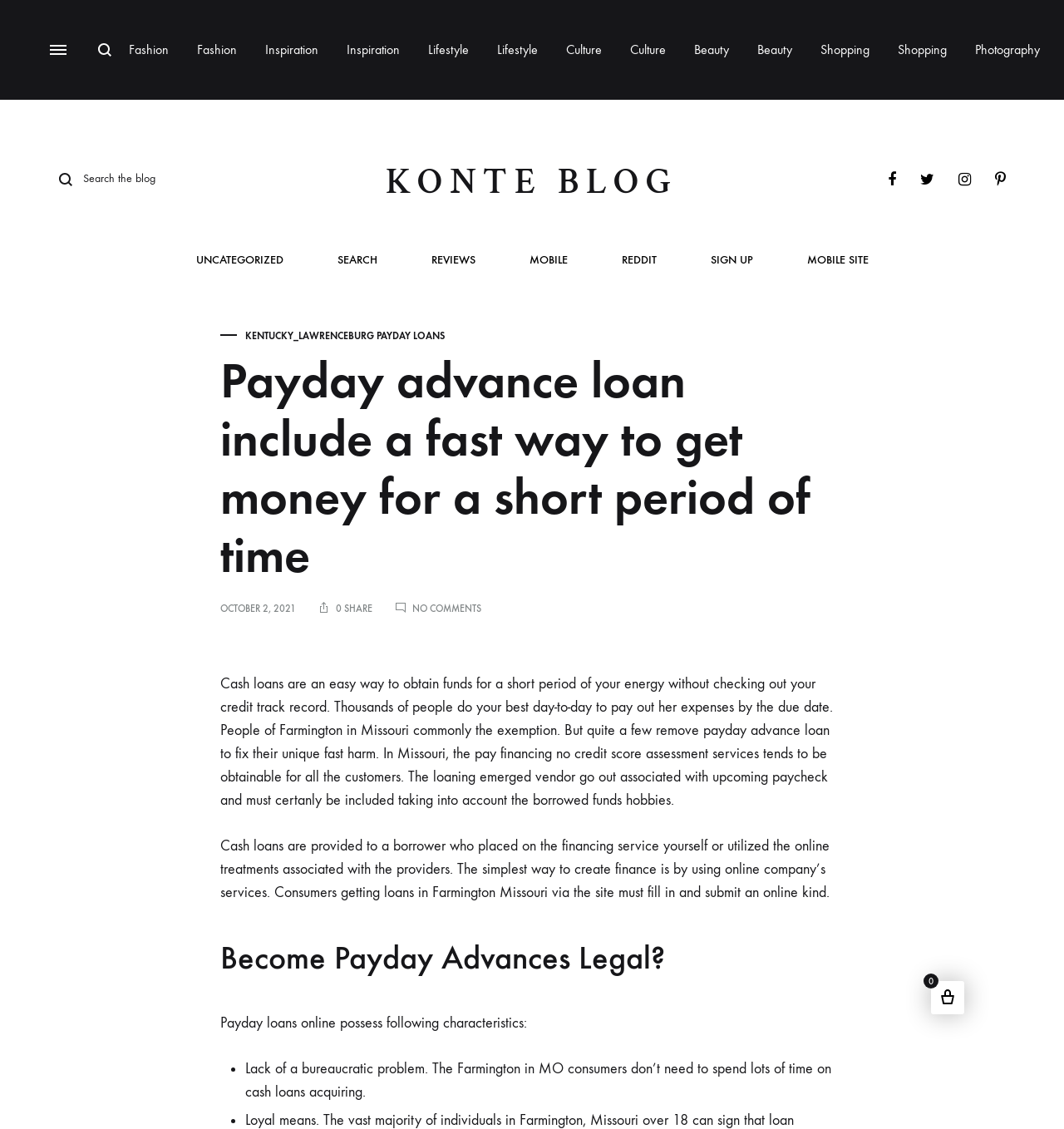What is the main topic of this webpage?
Provide a detailed answer to the question using information from the image.

Based on the webpage content, especially the heading 'KONTE BLOG' and the static text 'Payday advance loan include a fast way to get money for a short period of time', it is clear that the main topic of this webpage is payday advance loan.